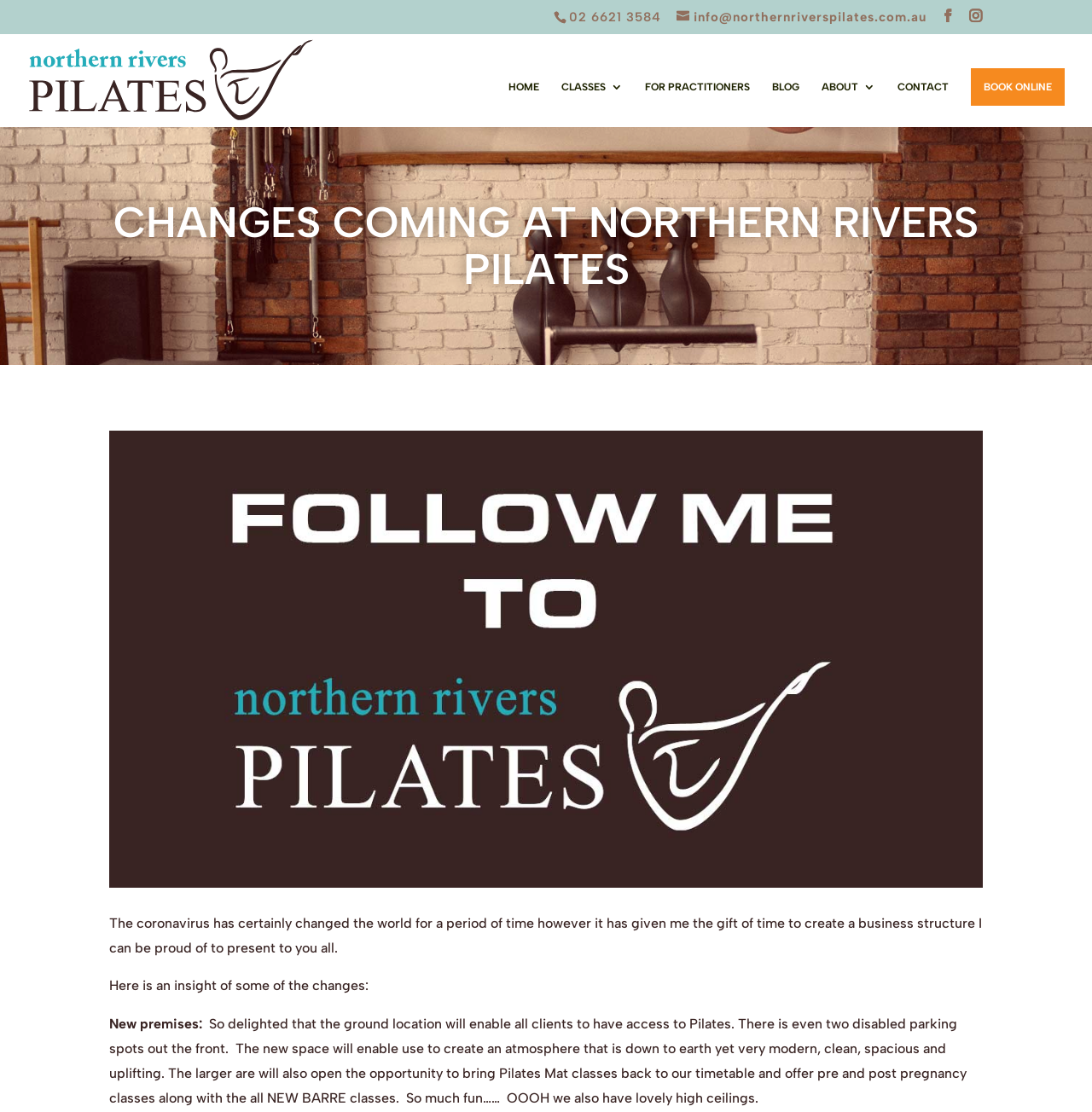Detail the various sections and features of the webpage.

The webpage is about Northern Rivers Pilates, a Pilates business. At the top, there is a phone number "02 6621 3584" and an email address "info@northernriverspilates.com.au" along with two social media icons. Below them, there is a logo of Northern Rivers Pilates, which is an image. 

To the right of the logo, there is a navigation menu with links to "HOME", "CLASSES 3", "FOR PRACTITIONERS", "BLOG", "ABOUT 3", "CONTACT", and "BOOK ONLINE". 

The main content of the webpage starts with a heading "CHANGES COMING AT NORTHERN RIVERS PILATES". Below the heading, there is a large image that spans the width of the page, with a caption "Follow me to Northern Rivers Pilates". 

Under the image, there is a paragraph of text that talks about how the coronavirus has given the business owner the time to create a business structure they can be proud of. The text also mentions that there are changes coming to the business. 

Below the paragraph, there is a subheading "Here is an insight of some of the changes:" followed by a list of changes, including new premises. The text describes the new premises, mentioning that it will be accessible to all clients, including those with disabilities, and will have a modern and uplifting atmosphere. The new space will also allow for the introduction of new classes, including Pilates Mat classes, pre and post pregnancy classes, and BARRE classes.